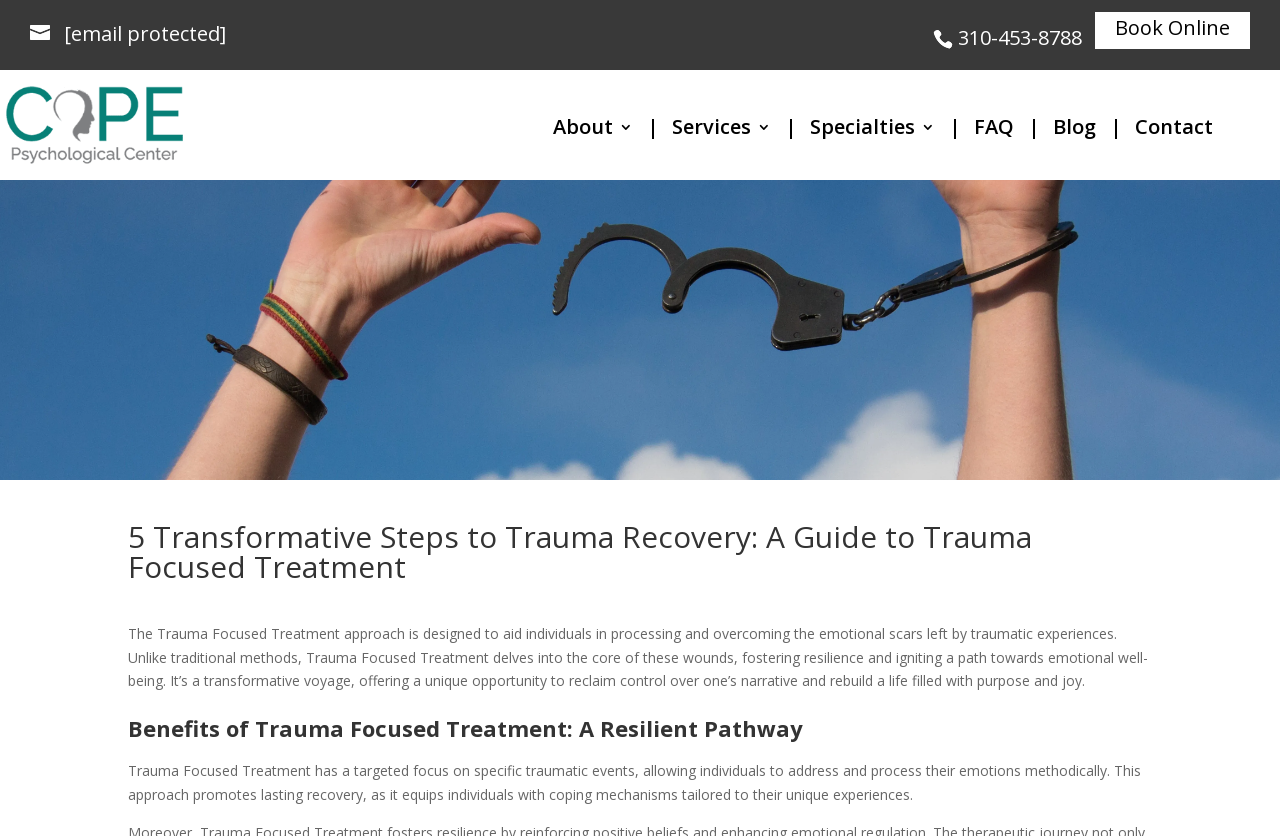Using the provided description 310-453-8788, find the bounding box coordinates for the UI element. Provide the coordinates in (top-left x, top-left y, bottom-right x, bottom-right y) format, ensuring all values are between 0 and 1.

[0.748, 0.026, 0.845, 0.053]